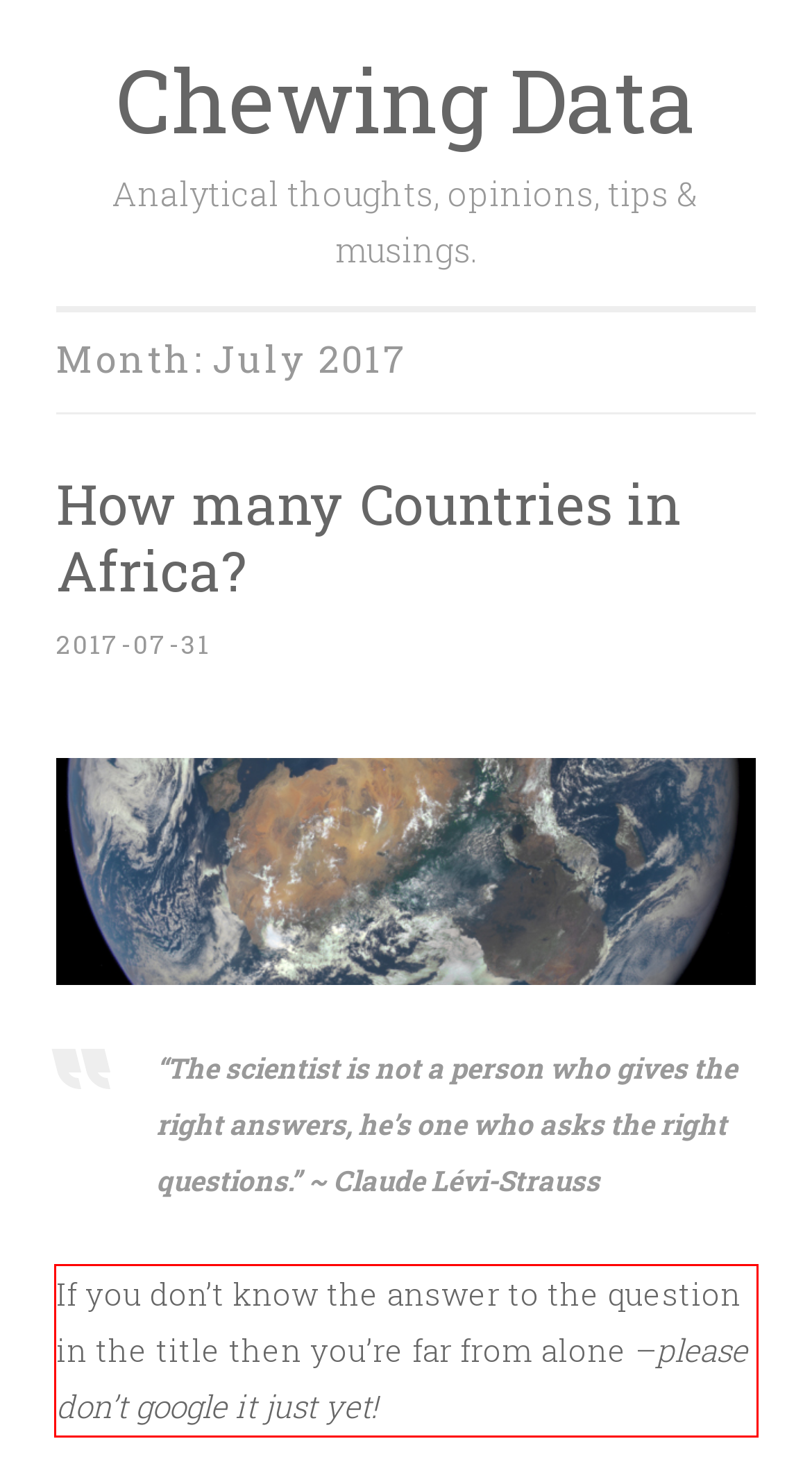Analyze the screenshot of the webpage and extract the text from the UI element that is inside the red bounding box.

If you don’t know the answer to the question in the title then you’re far from alone –please don’t google it just yet!